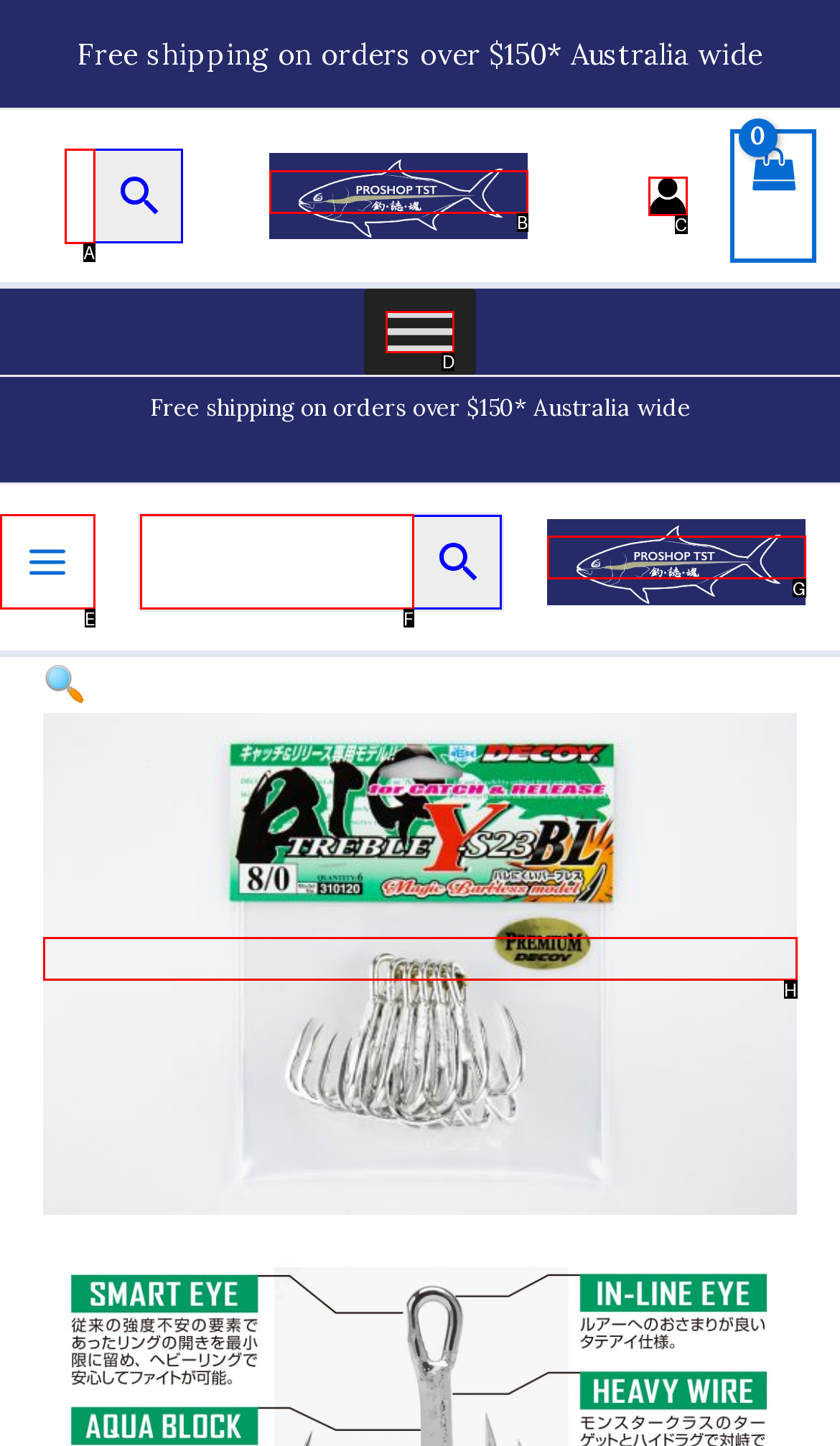For the task: Toggle the menu, identify the HTML element to click.
Provide the letter corresponding to the right choice from the given options.

D